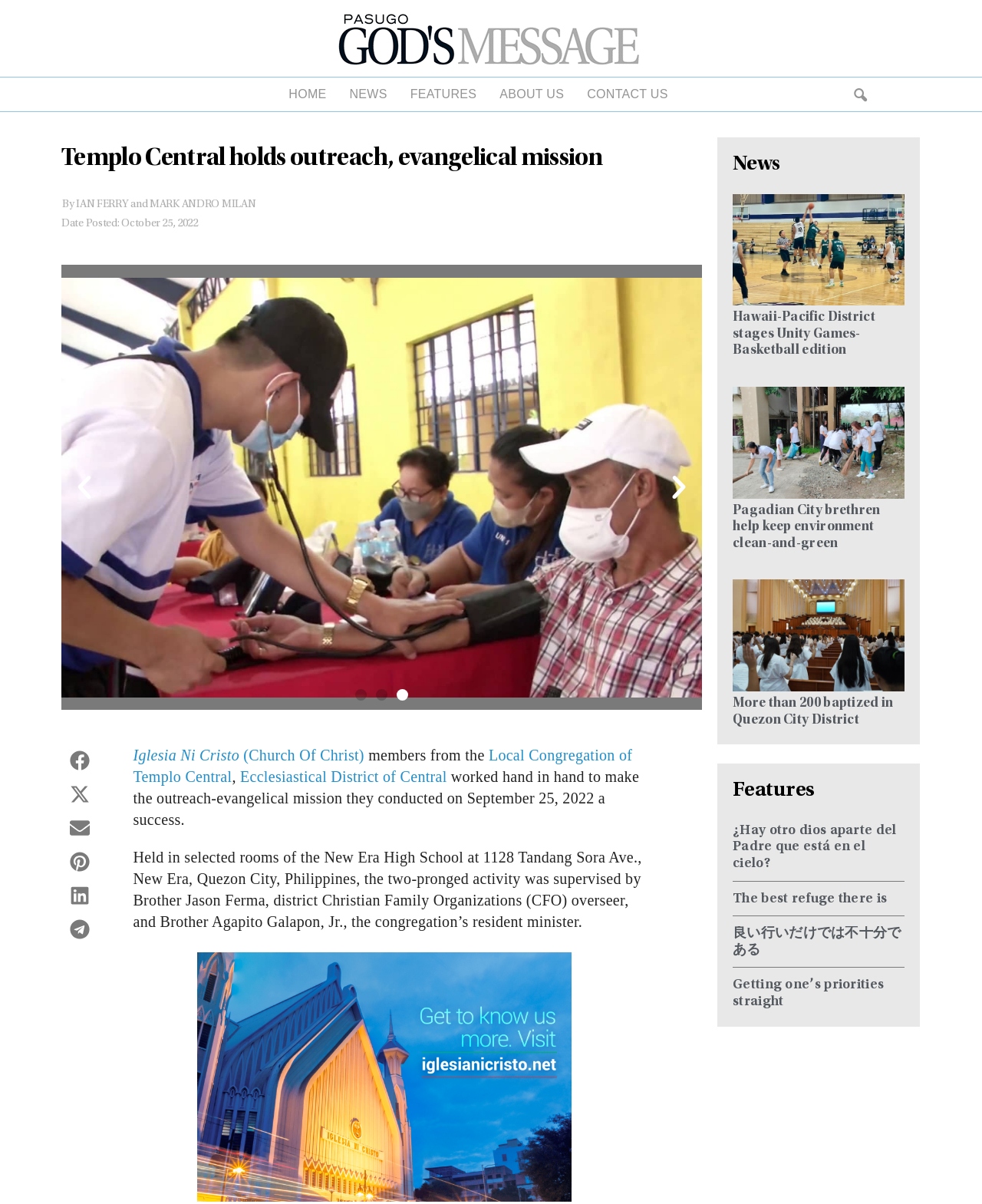Show the bounding box coordinates of the element that should be clicked to complete the task: "Read the news article 'Hawaii-Pacific District stages Unity Games-Basketball edition'".

[0.746, 0.161, 0.921, 0.254]